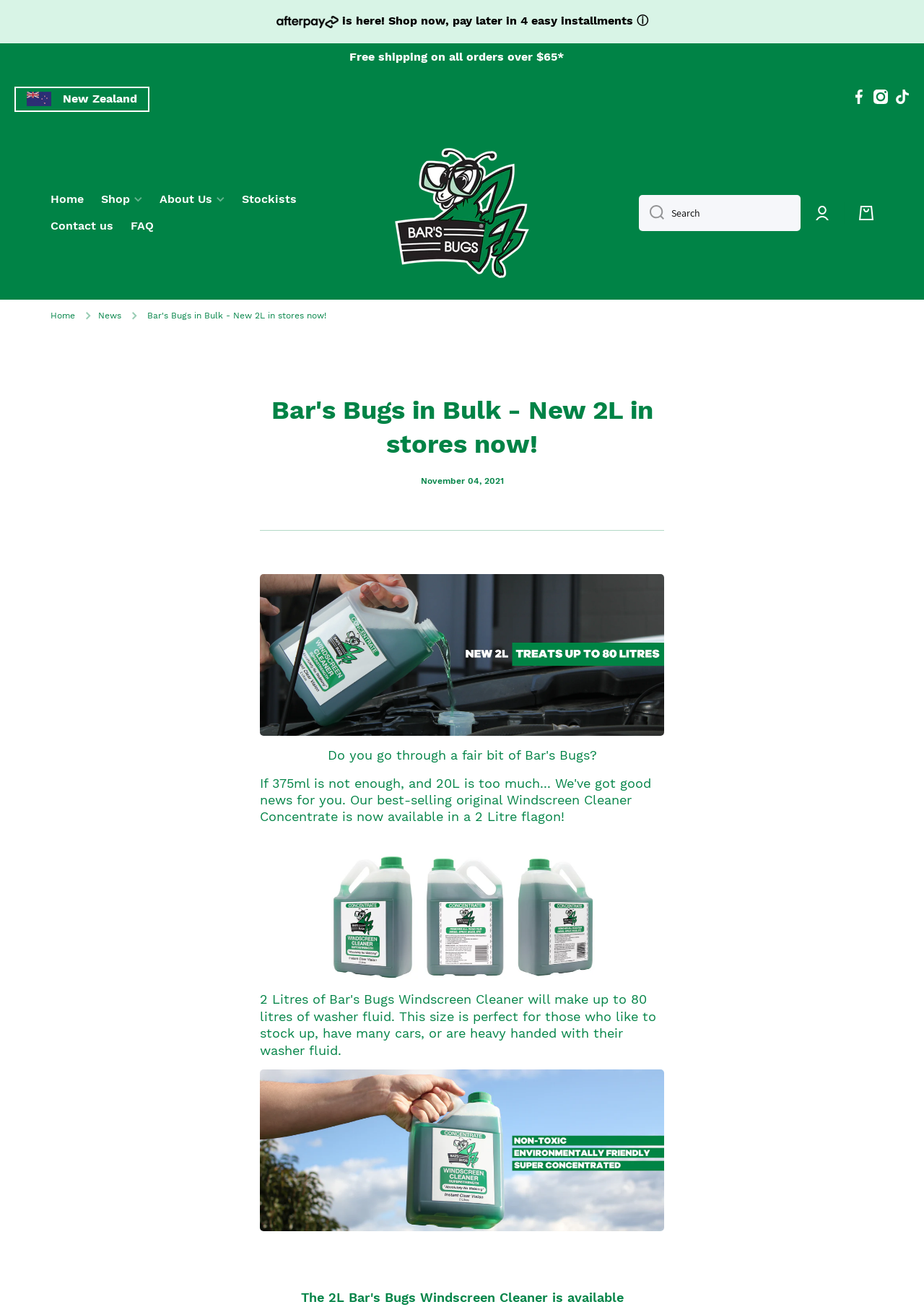Explain the contents of the webpage comprehensively.

The webpage appears to be an e-commerce website for Bar's Bugs, a New Zealand-based company that sells windscreen cleaner products. At the top left corner, there is a country flag icon representing New Zealand. Next to it, there are three social media icons. On the top right corner, there is a cart icon, an Afterpay logo, and a text stating "Shop now, pay later in 4 easy installments" with a ⓘ symbol next to it.

Below the top section, there is a navigation menu with links to "Home", "Shop", "About Us", "Stockists", "Contact us", and "FAQ". The "Shop" link has a small image next to it. The logo of Bar's Bugs is located in the middle of the page, with a search bar to the right of it. The search bar has a search button with a magnifying glass icon.

The main content of the page is an announcement about the availability of a new 2L flagon of their original Windscreen Cleaner Concentrate. The heading "Bar's Bugs in Bulk - New 2L in stores now!" is followed by a paragraph of text describing the product. Below the text, there is an image of the new 2L flagon, and another image showcasing the environmentally friendly features of the product.

At the bottom of the page, there are links to "Home" and "News", with small icons next to them.